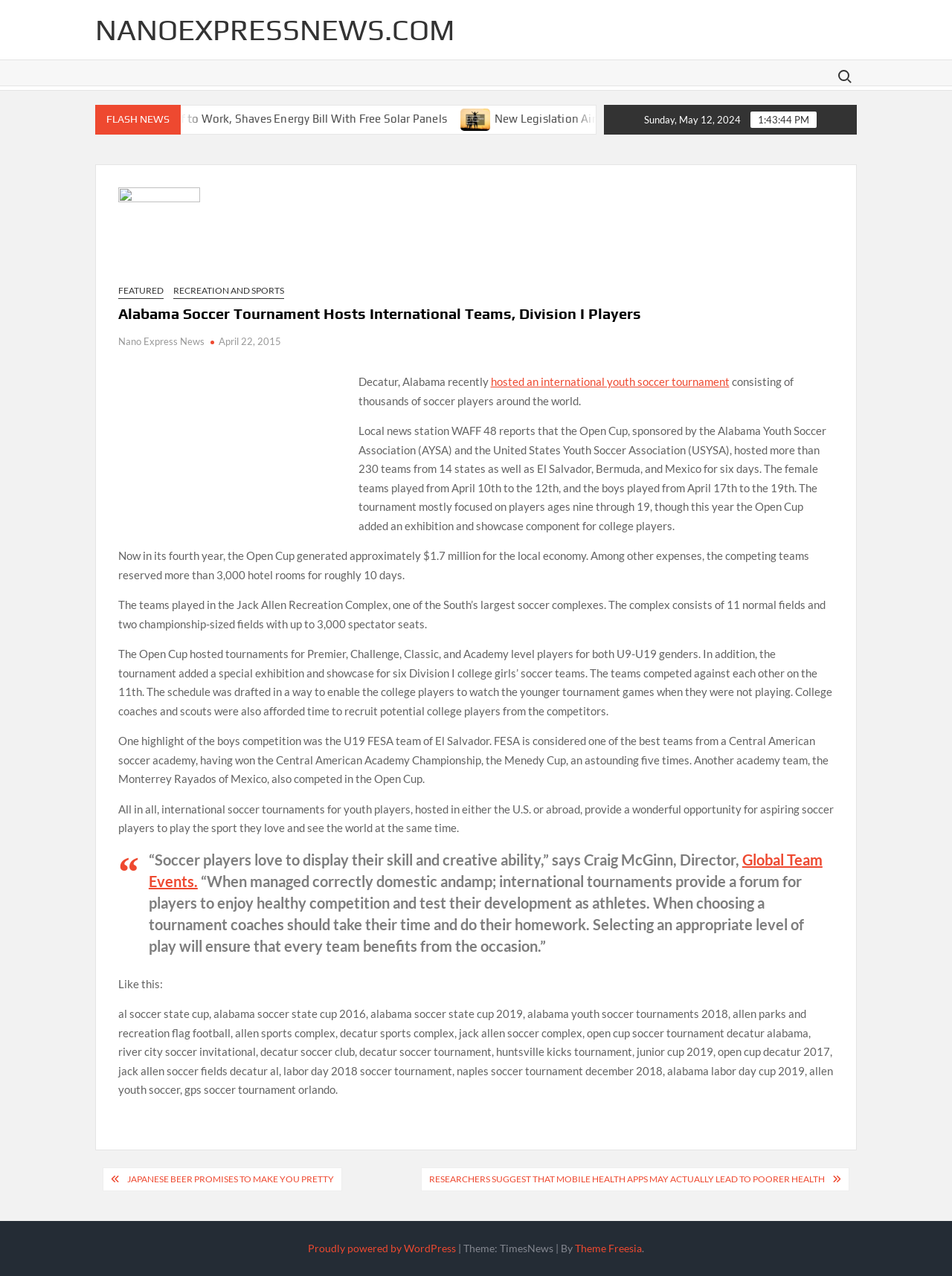Answer in one word or a short phrase: 
What is the estimated amount generated for the local economy?

Approximately $1.7 million